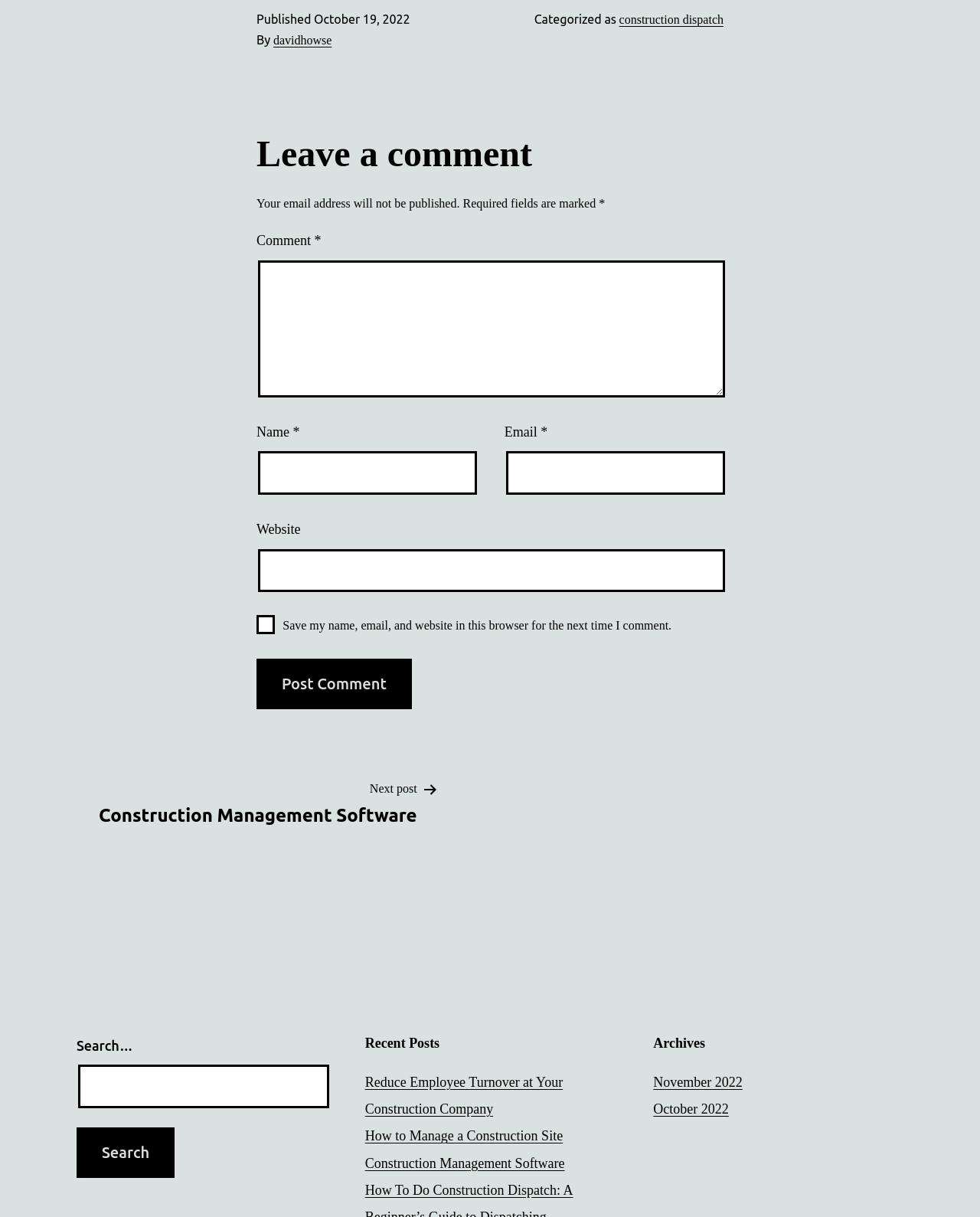Determine the bounding box coordinates of the clickable region to execute the instruction: "Post a comment". The coordinates should be four float numbers between 0 and 1, denoted as [left, top, right, bottom].

[0.262, 0.541, 0.42, 0.583]